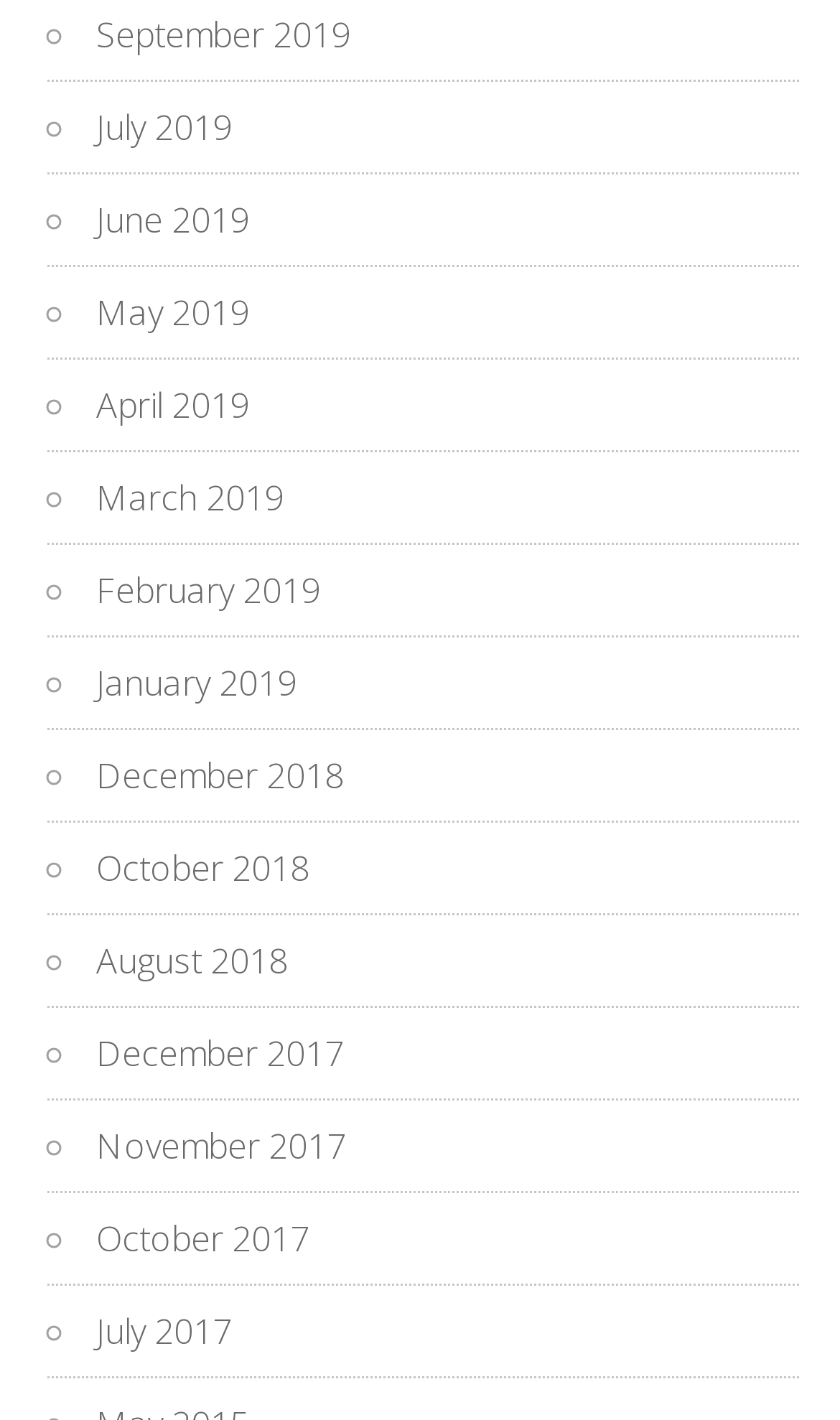Answer the question briefly using a single word or phrase: 
Are the months listed in chronological order?

Yes